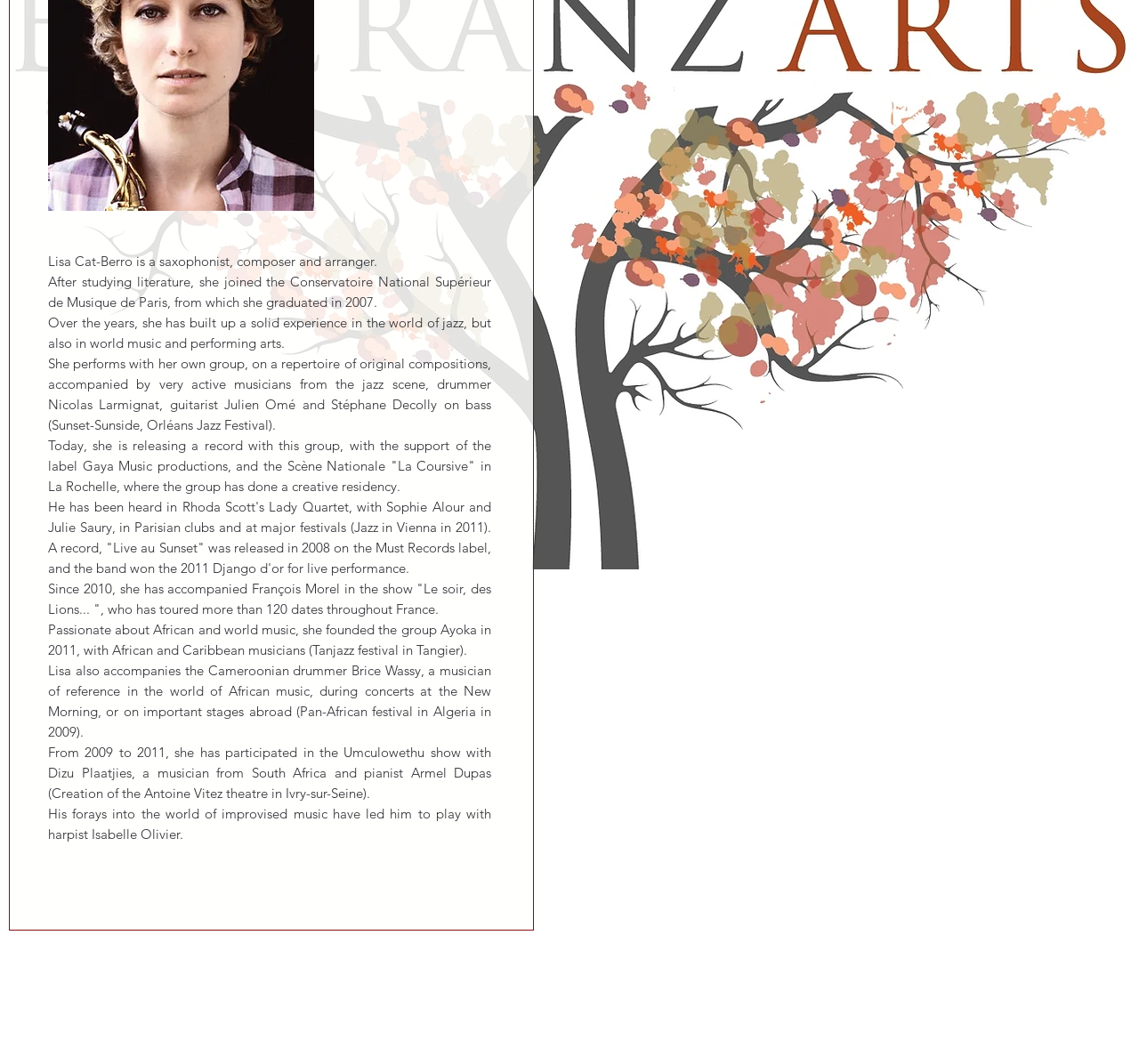Locate the bounding box of the UI element defined by this description: "Are You An Exile?". The coordinates should be given as four float numbers between 0 and 1, formatted as [left, top, right, bottom].

None